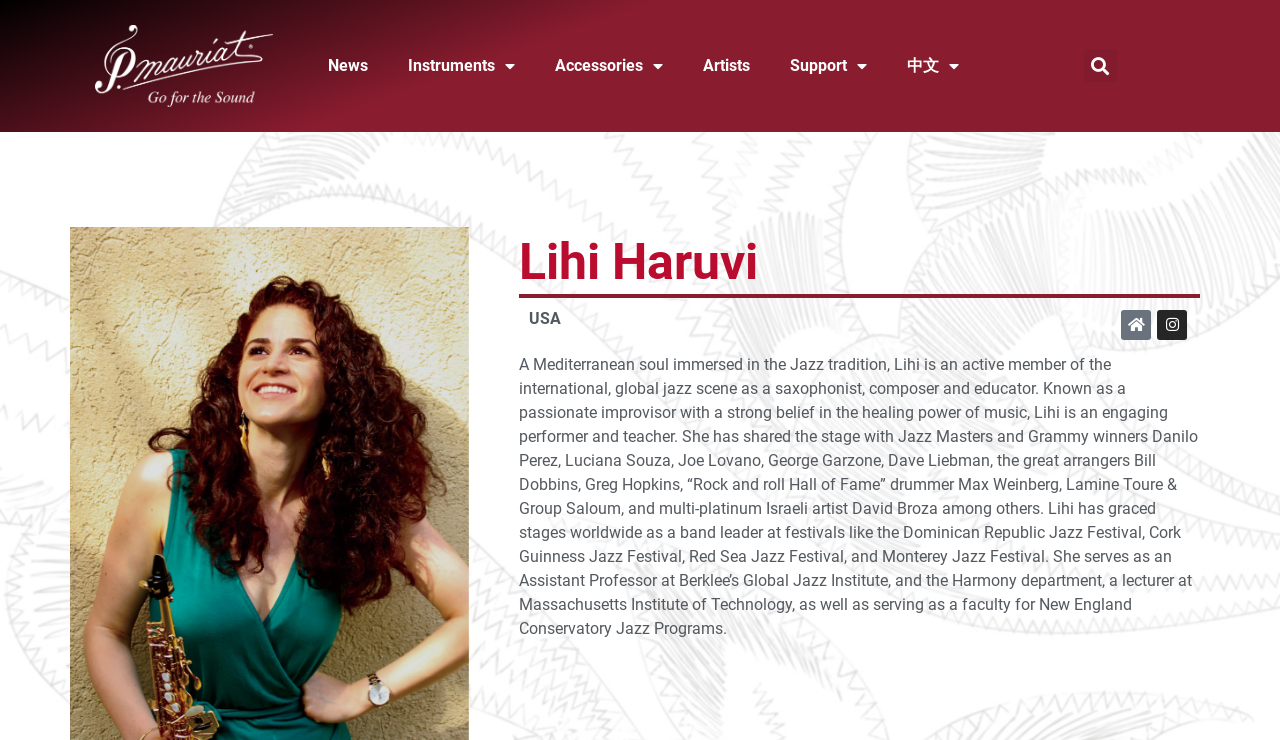Can you pinpoint the bounding box coordinates for the clickable element required for this instruction: "Click on News"? The coordinates should be four float numbers between 0 and 1, i.e., [left, top, right, bottom].

[0.241, 0.058, 0.303, 0.12]